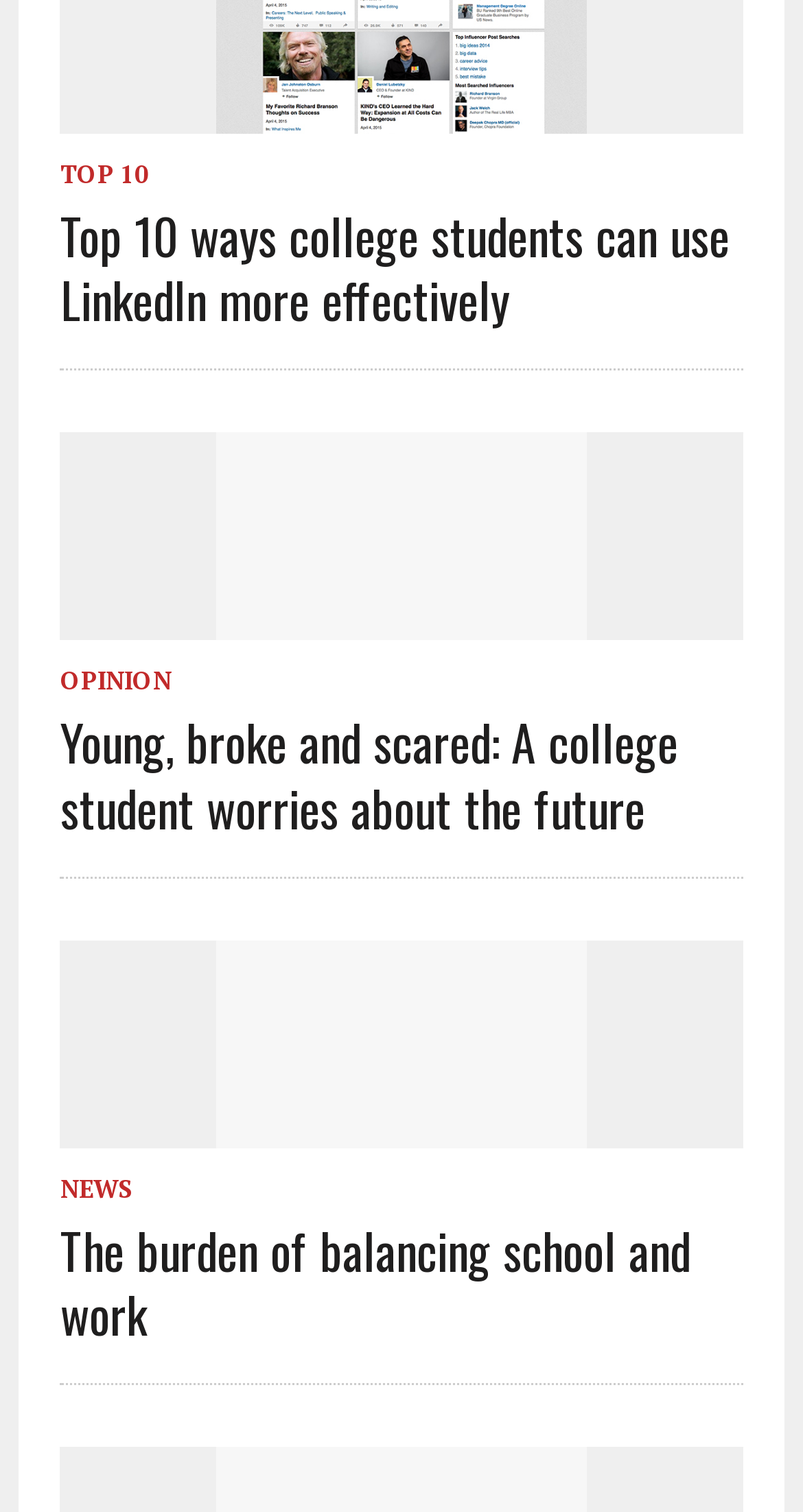Specify the bounding box coordinates of the area to click in order to execute this command: 'View the article about a college student worrying about the future'. The coordinates should consist of four float numbers ranging from 0 to 1, and should be formatted as [left, top, right, bottom].

[0.075, 0.47, 0.925, 0.555]